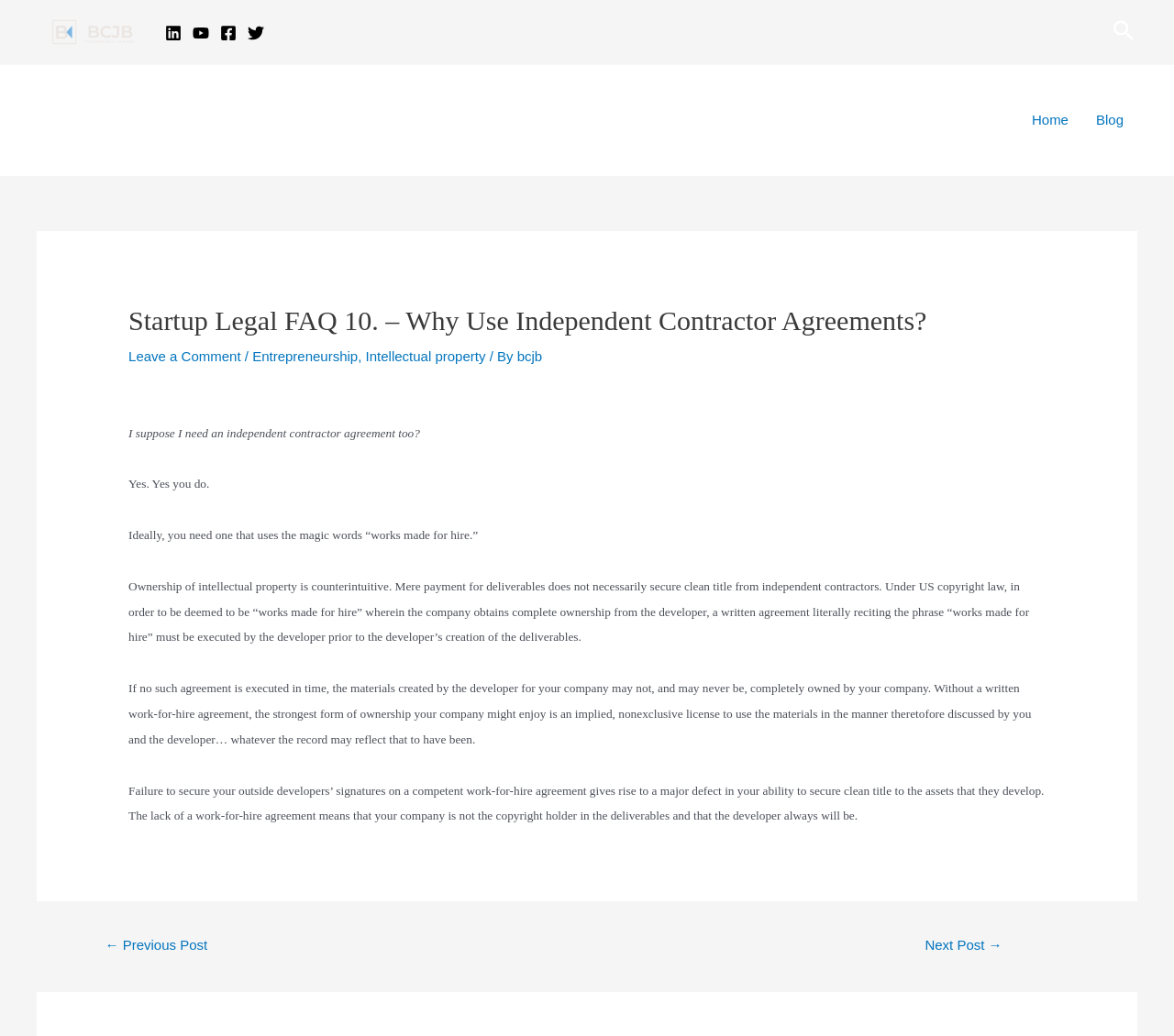What is the phone number to call?
Please answer the question as detailed as possible.

I found the phone number by looking at the static text element that says 'Call Today:' and then finding the adjacent static text element that displays the phone number.